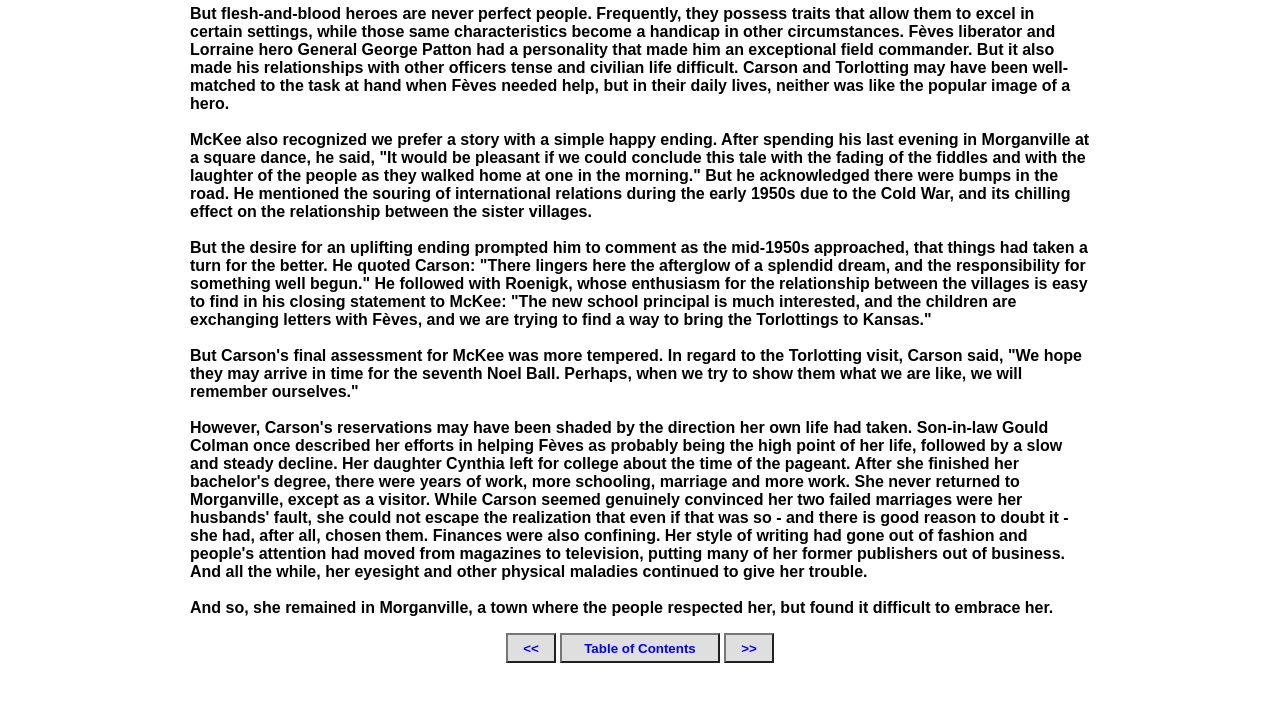What is the name of the town where the people respected a person but found it difficult to embrace her?
Based on the image, answer the question with a single word or brief phrase.

Morganville